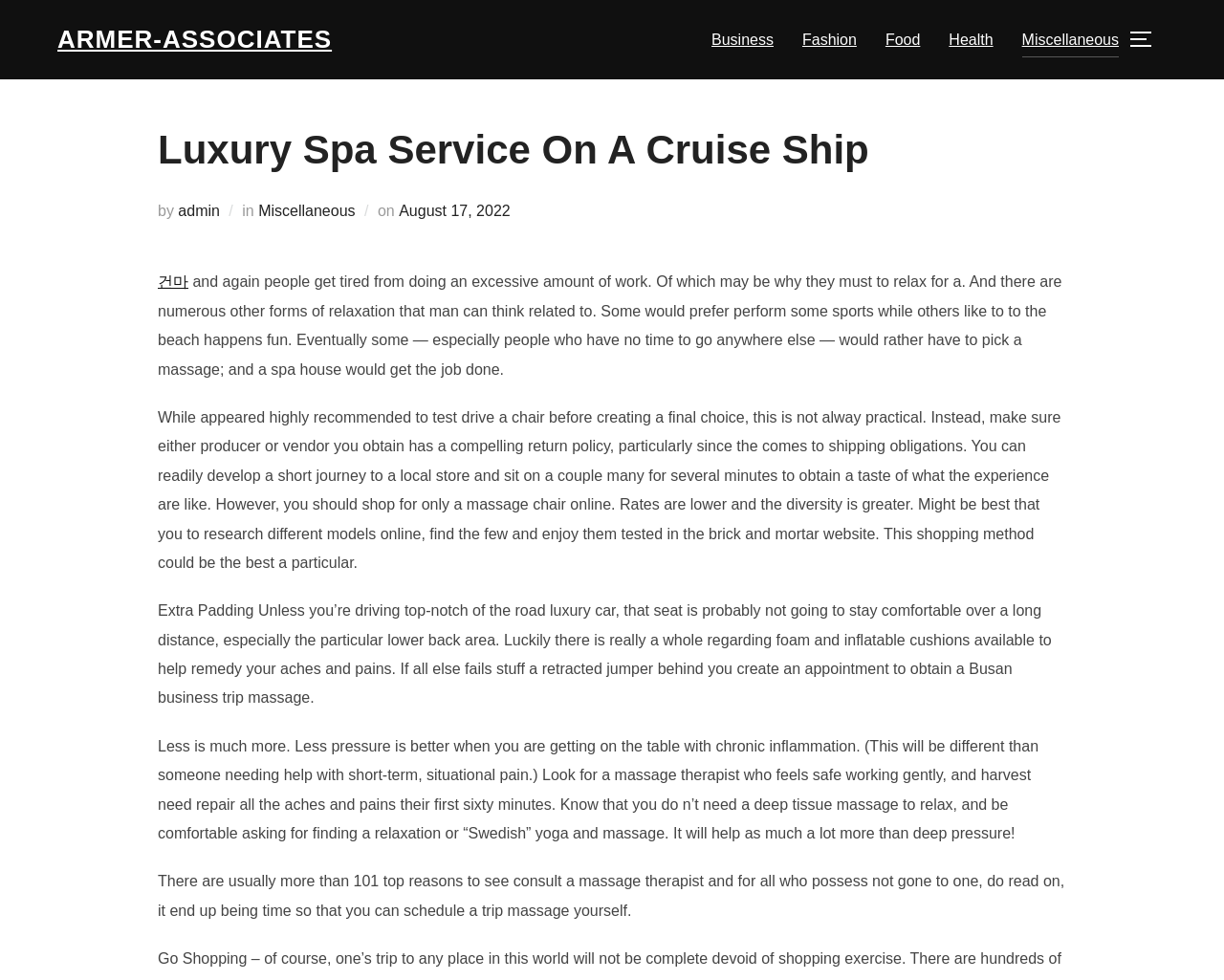What is the benefit of shopping for a massage chair online?
Using the image, provide a concise answer in one word or a short phrase.

Lower rates